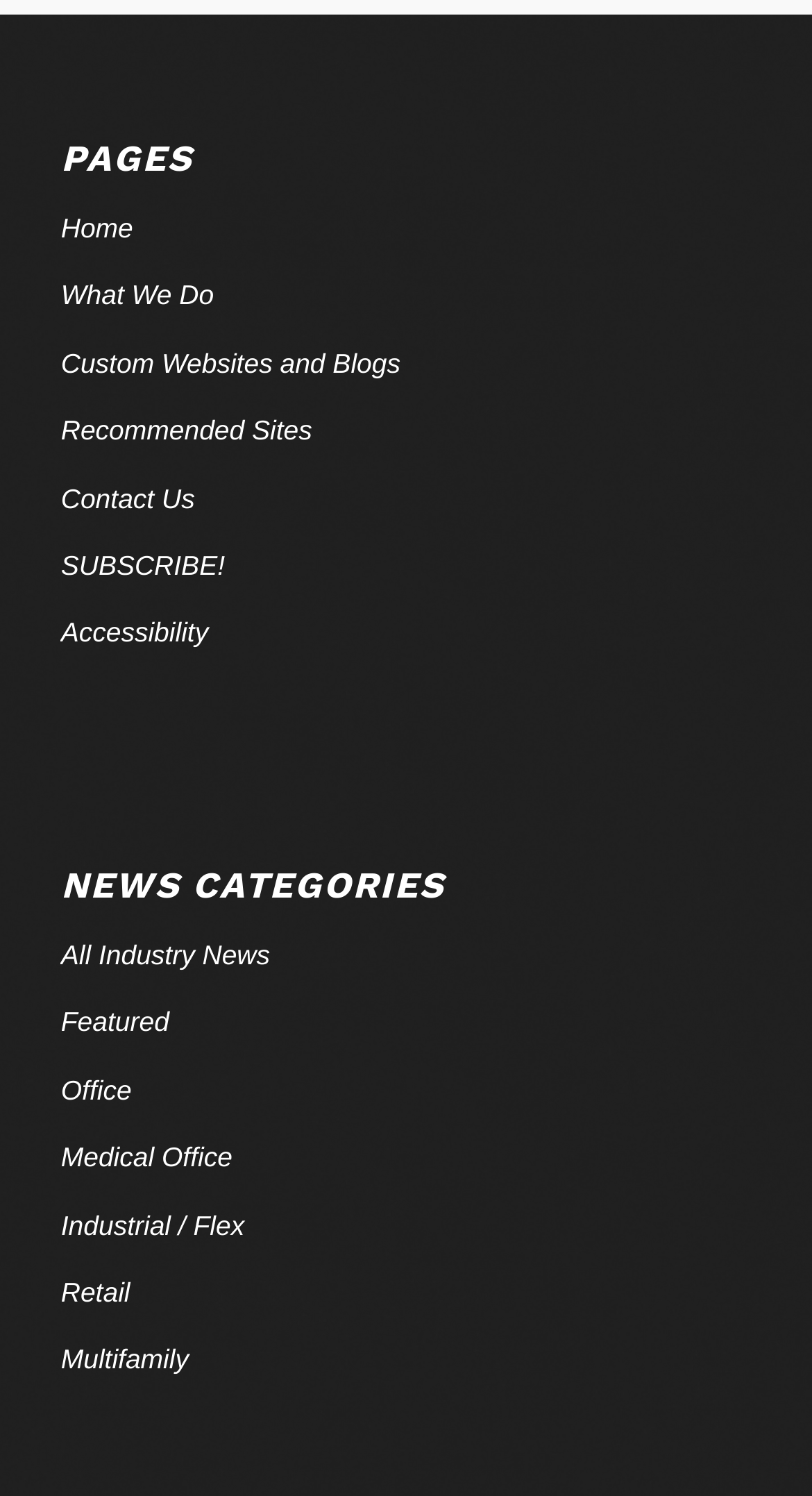Determine the bounding box coordinates of the element that should be clicked to execute the following command: "go to home page".

[0.075, 0.131, 0.925, 0.176]